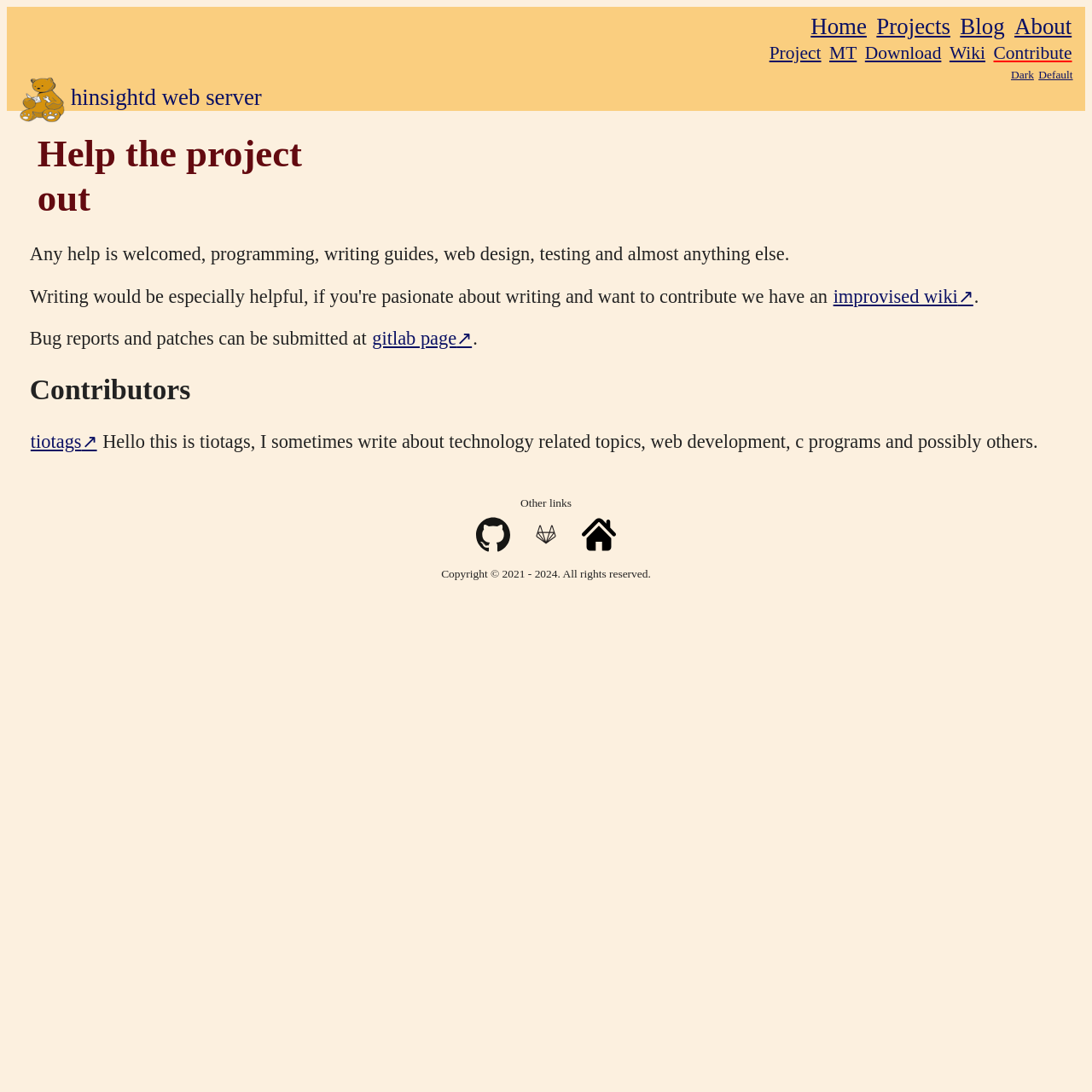Using the format (top-left x, top-left y, bottom-right x, bottom-right y), provide the bounding box coordinates for the described UI element. All values should be floating point numbers between 0 and 1: improvised wiki

[0.763, 0.261, 0.891, 0.281]